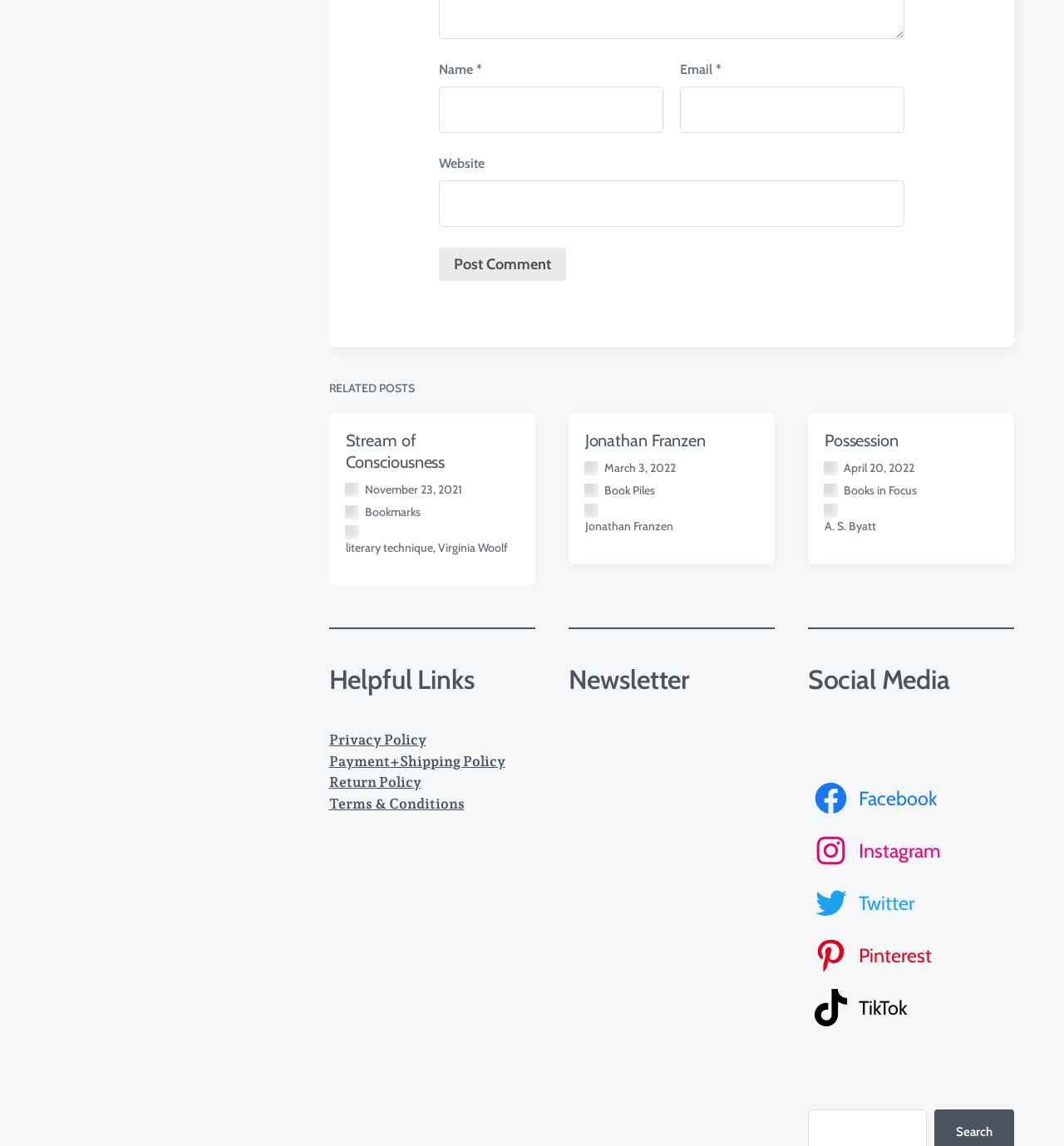How many horizontal separators are there?
Provide a detailed answer to the question, using the image to inform your response.

I counted the number of separator elements with orientation 'horizontal' which are used to separate different sections of the webpage.